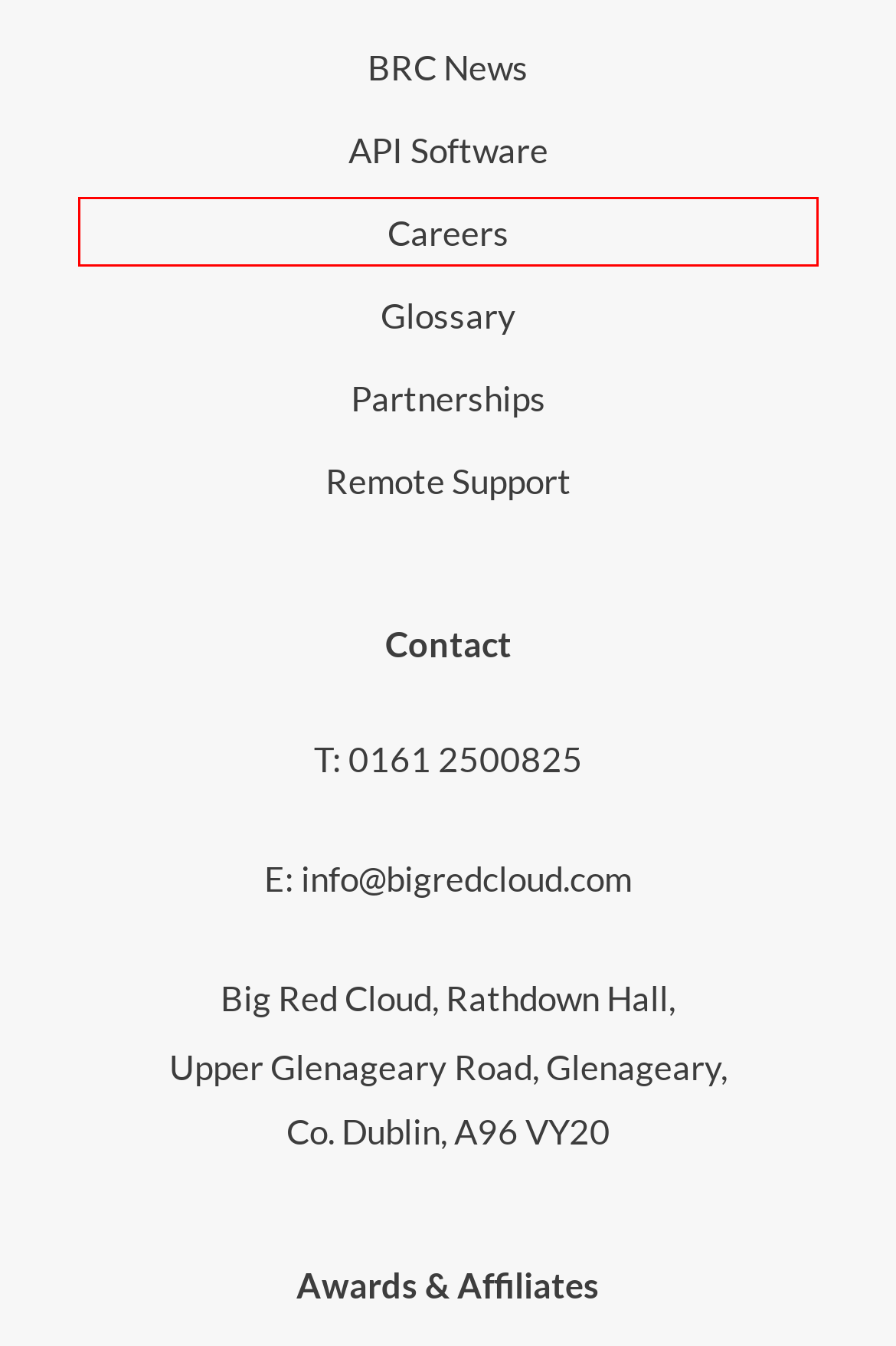You have a screenshot of a webpage, and a red bounding box highlights an element. Select the webpage description that best fits the new page after clicking the element within the bounding box. Options are:
A. ‎Big Red Cloud on the App Store
B. Careers - Big Red Cloud
C. Terms and Conditions - Big Red Cloud
D. Privacy Policy - Big Red Cloud
E. Partners - Big Red Cloud
F. Software Terms Glossary - Big Red Cloud
G. API Information - Big Red Cloud
H. Business, Accounting, Bookkeeping Blog | Big Red Cloud

B